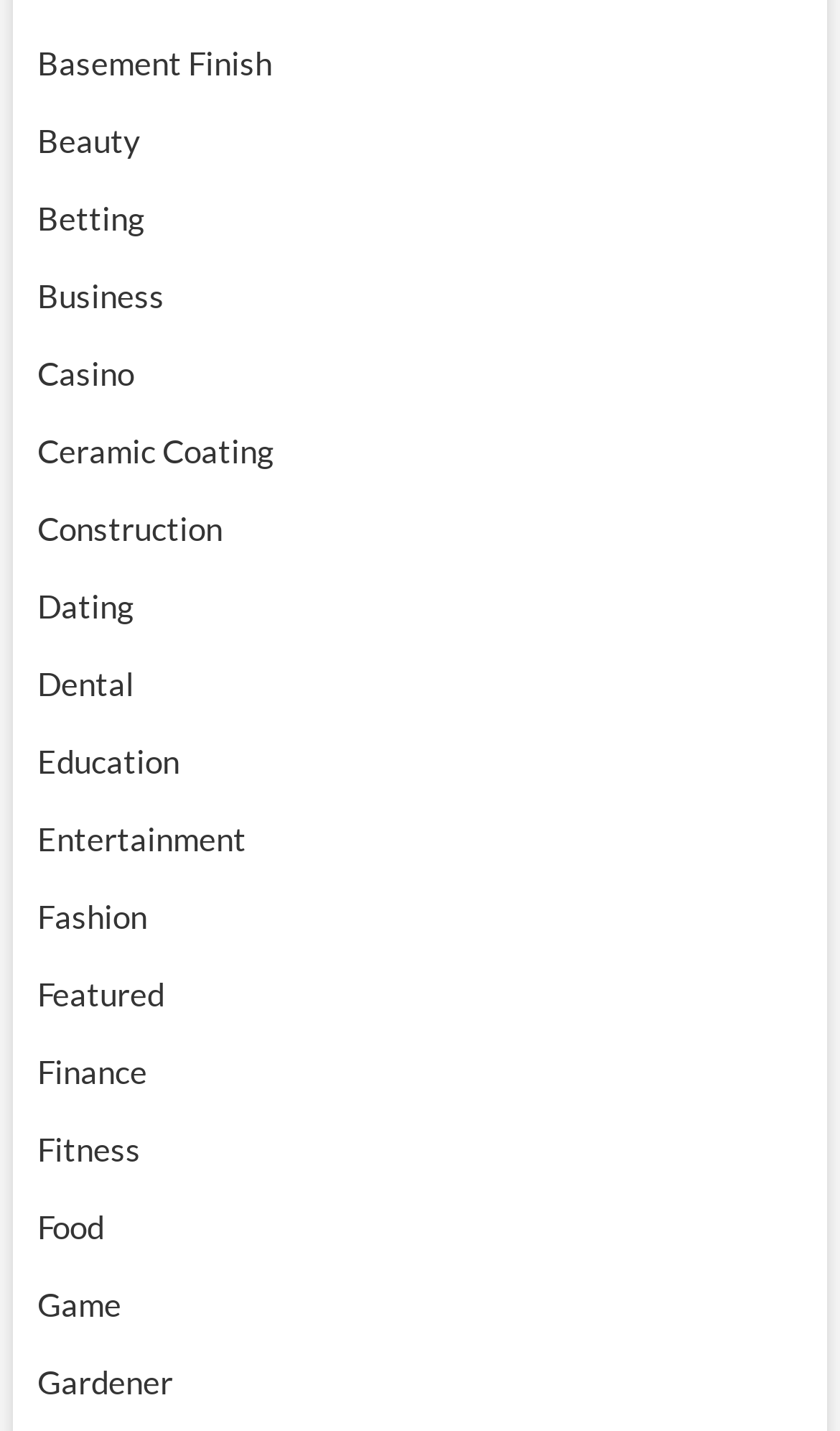Determine the bounding box coordinates for the clickable element to execute this instruction: "Browse Entertainment". Provide the coordinates as four float numbers between 0 and 1, i.e., [left, top, right, bottom].

[0.044, 0.572, 0.293, 0.599]